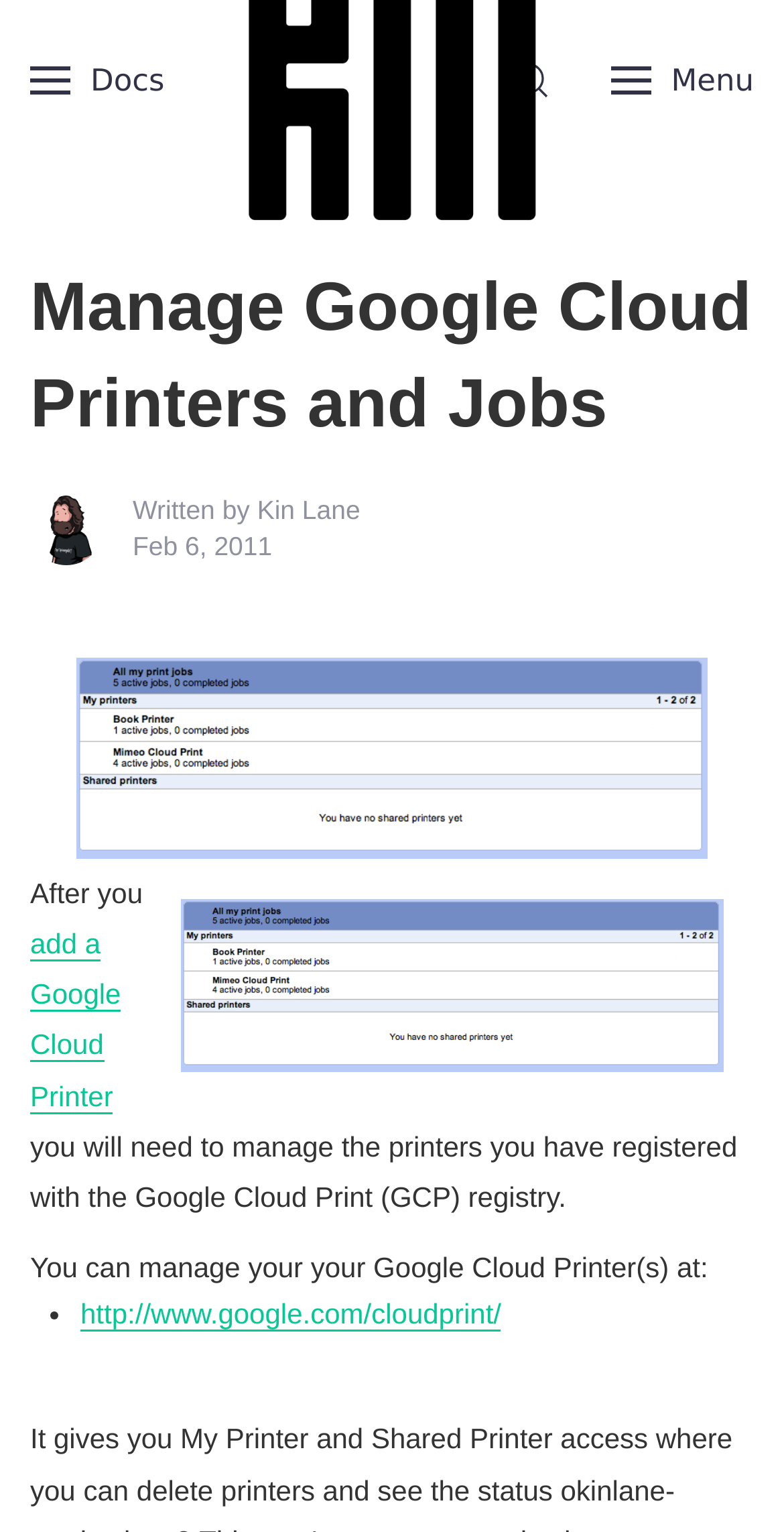From the webpage screenshot, identify the region described by add a Google Cloud Printer. Provide the bounding box coordinates as (top-left x, top-left y, bottom-right x, bottom-right y), with each value being a floating point number between 0 and 1.

[0.038, 0.605, 0.154, 0.727]